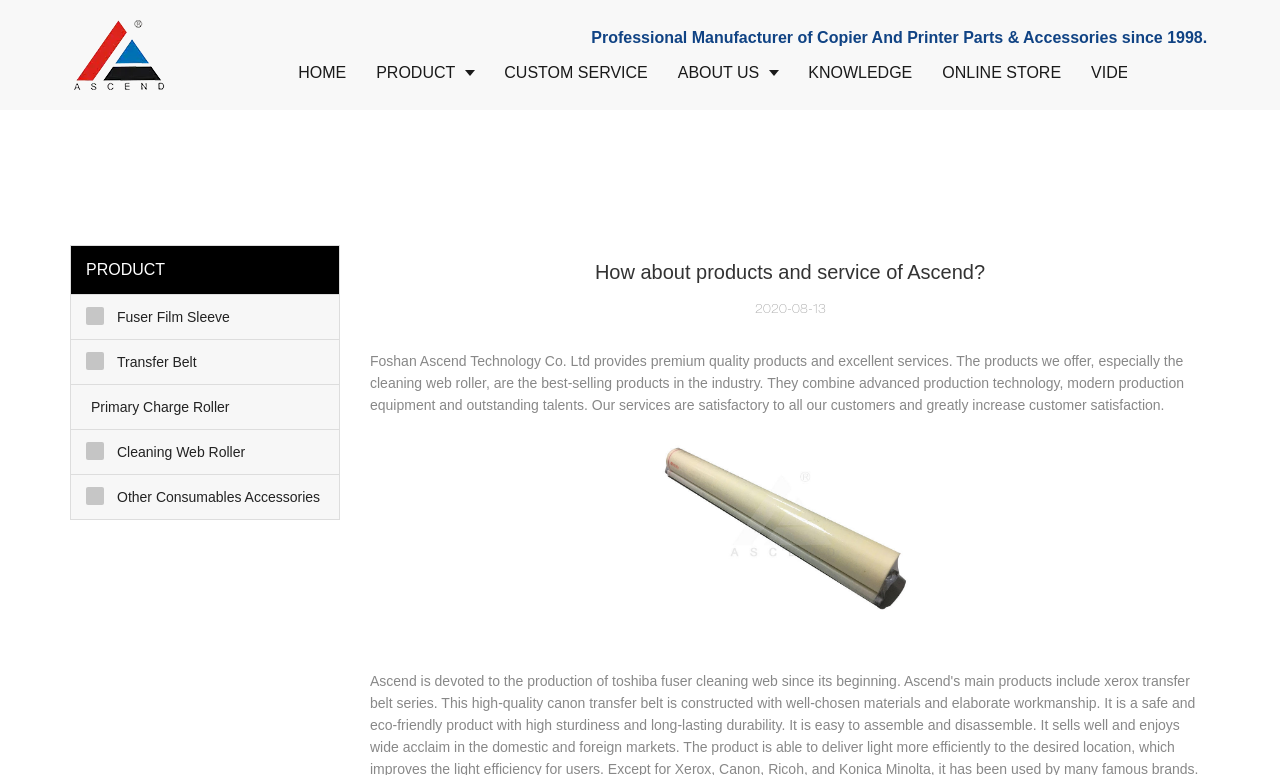Please determine the bounding box coordinates for the UI element described as: "Schools & Colleges".

None